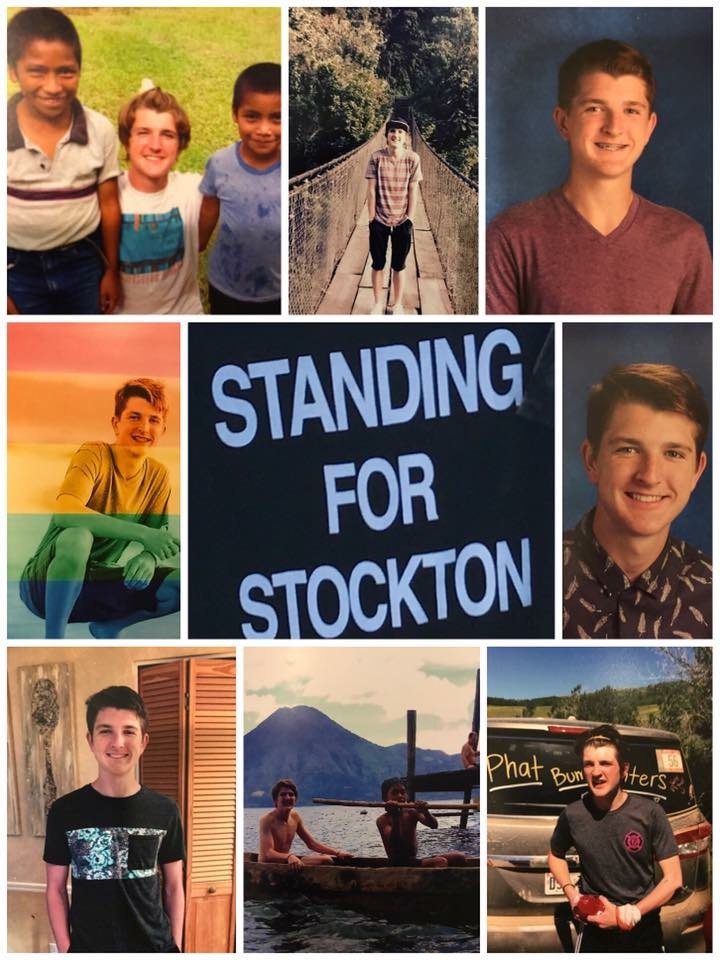Explain in detail what you see in the image.

The image is a heartfelt collage dedicated to Stockton Powers, who tragically took his life at the age of 17. The arrangement features various photographs capturing Stockton's vibrant young life, highlighting moments with friends and family, as well as individual portraits that showcase his personality. Prominently displayed in the center is a powerful message: "STANDING FOR STOCKTON," symbolizing support and remembrance from those who loved him. The backgrounds include natural landscapes, social gatherings, and intimate settings, reflecting the warmth and complexity of his life experiences. This visual tribute evokes themes of grief, resilience, and the enduring impact of friendship and community in the face of loss.